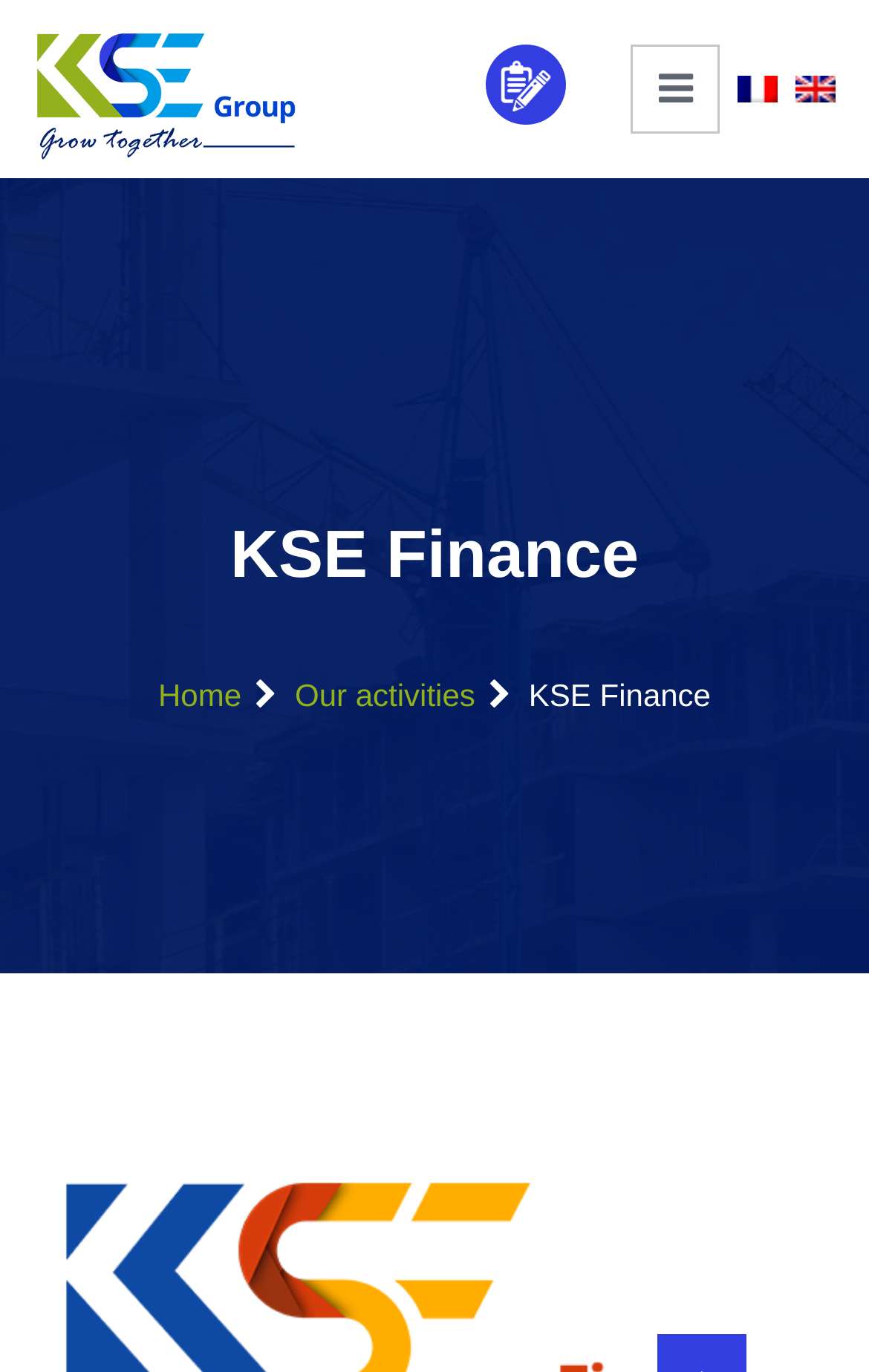Is there a logo on the webpage?
From the details in the image, answer the question comprehensively.

I found an image element with the description 'Logo' on the top left corner of the webpage, which indicates the presence of a logo.